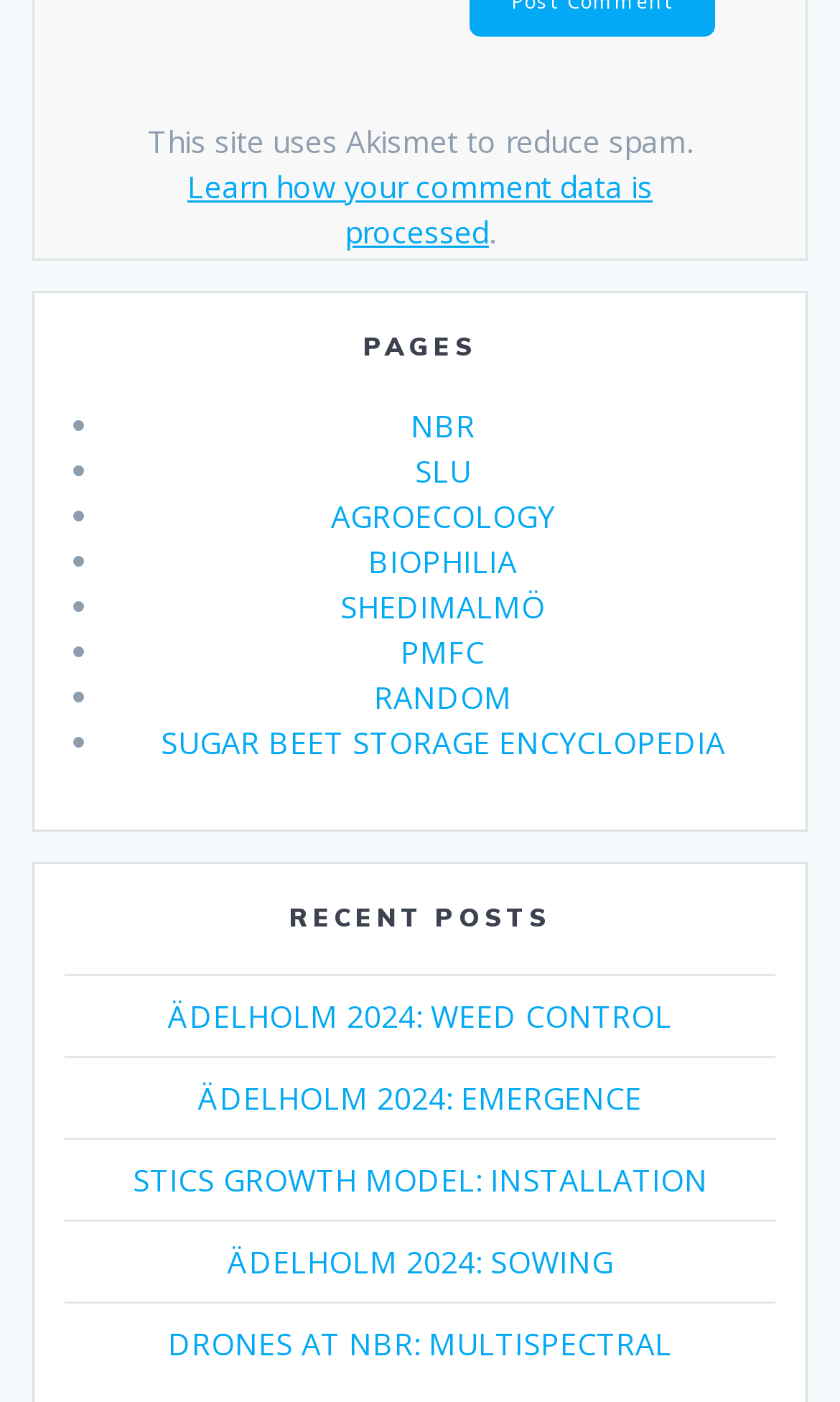Please identify the coordinates of the bounding box that should be clicked to fulfill this instruction: "Visit the NBR page".

[0.488, 0.288, 0.565, 0.317]